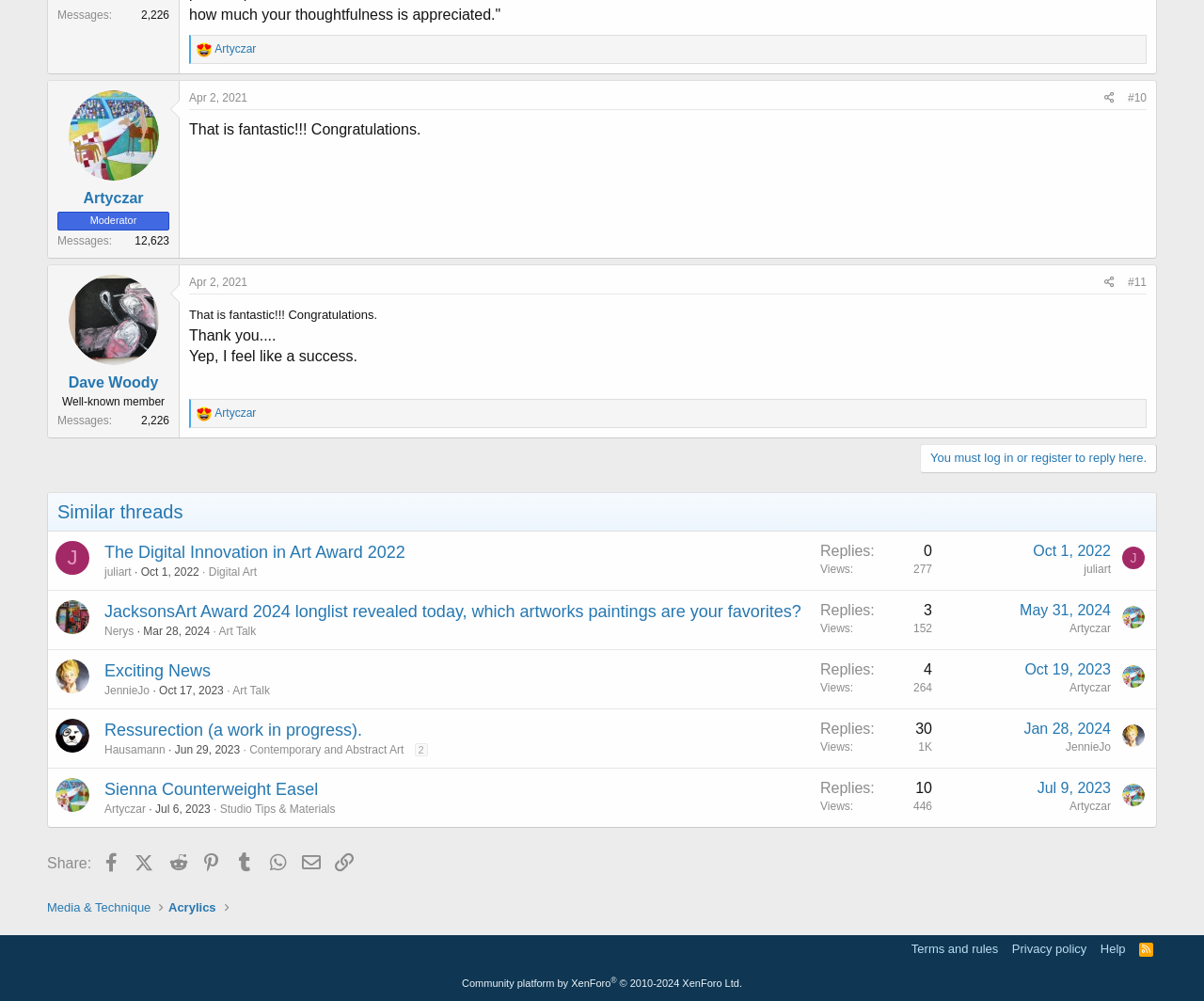What is the username of the moderator?
Please answer the question with a single word or phrase, referencing the image.

Artyczar